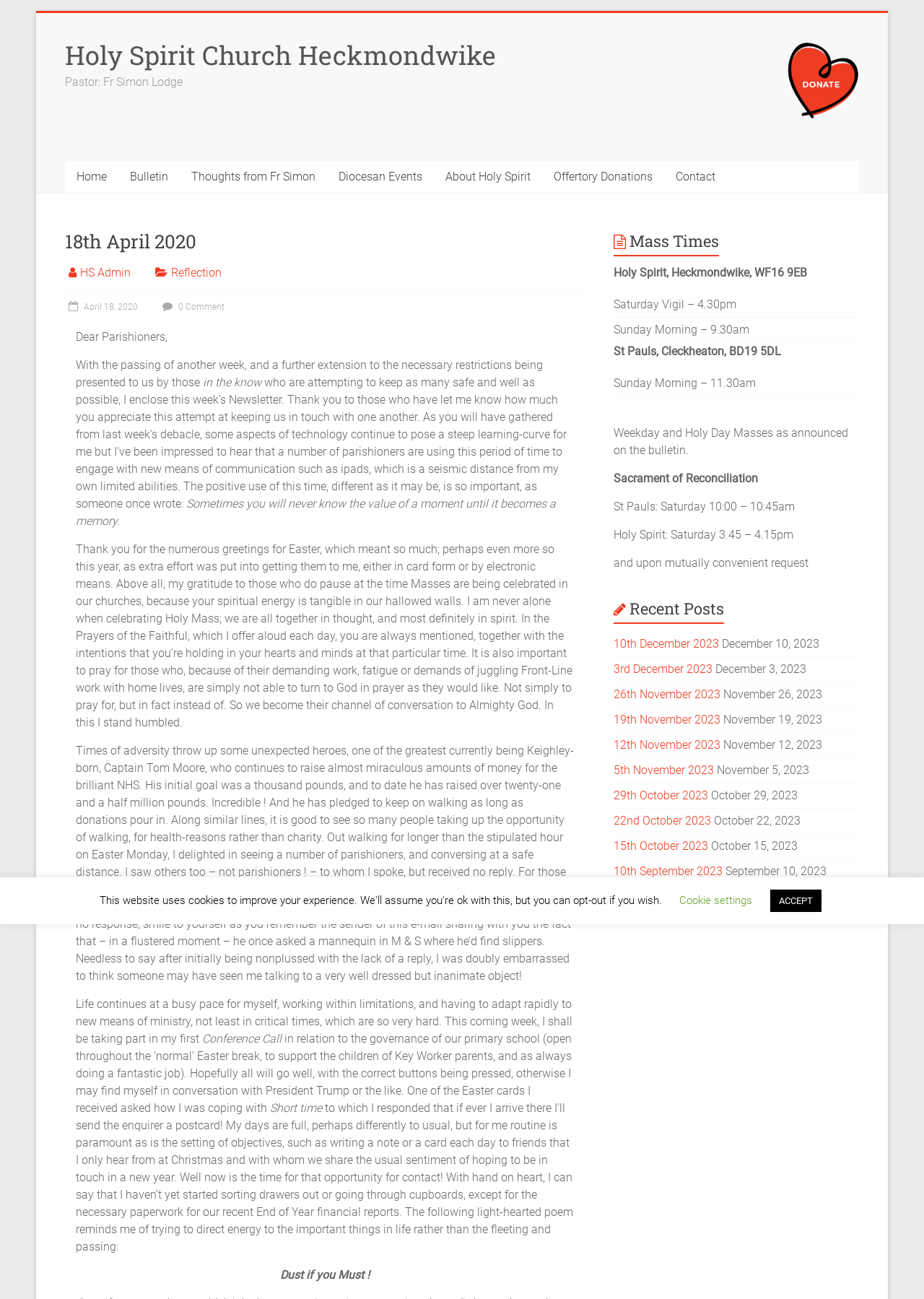Locate the bounding box coordinates of the region to be clicked to comply with the following instruction: "Click on 'Medical Spa industry'". The coordinates must be four float numbers between 0 and 1, in the form [left, top, right, bottom].

None